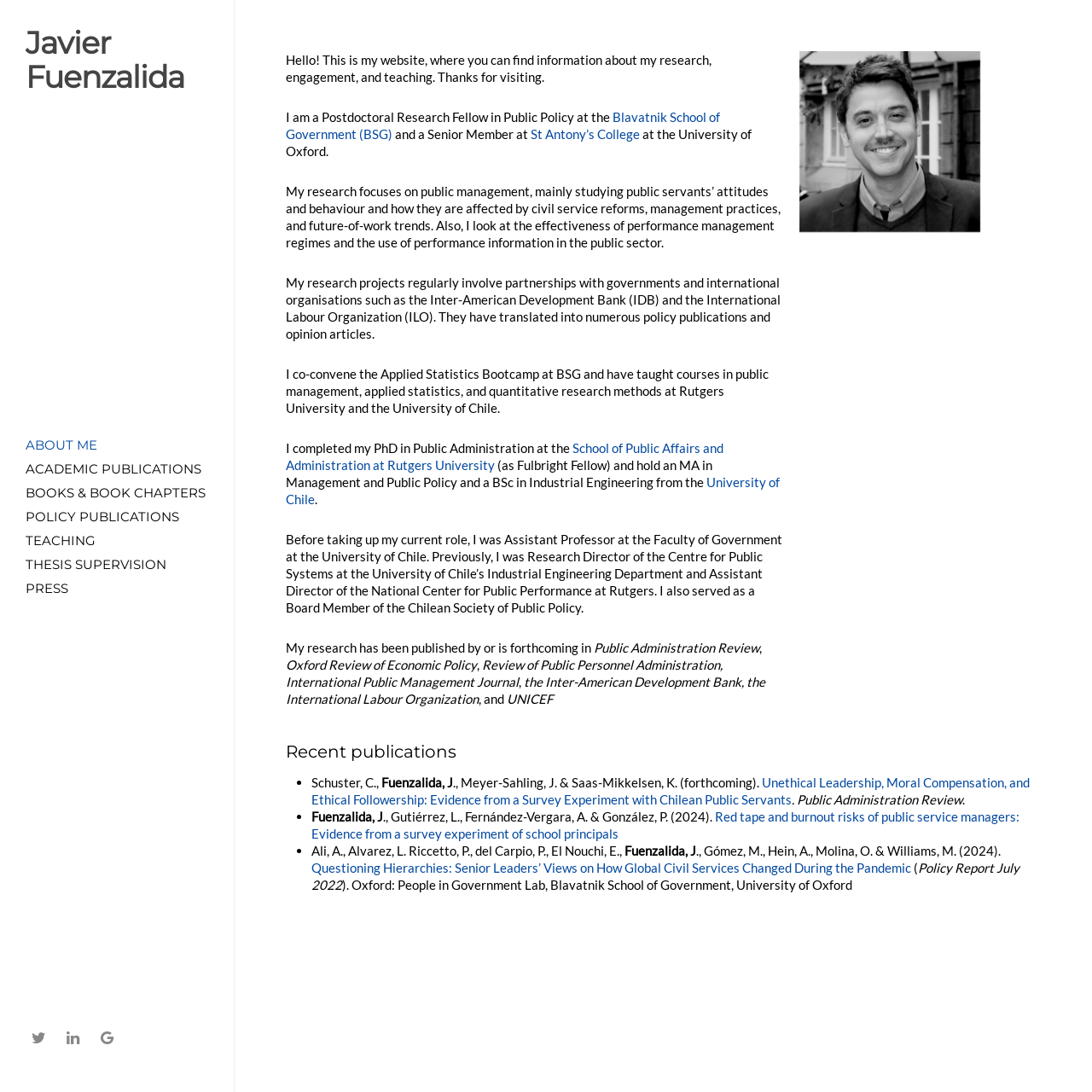Provide a short answer to the following question with just one word or phrase: What is the name of the university where Javier Fuenzalida completed his PhD?

Rutgers University